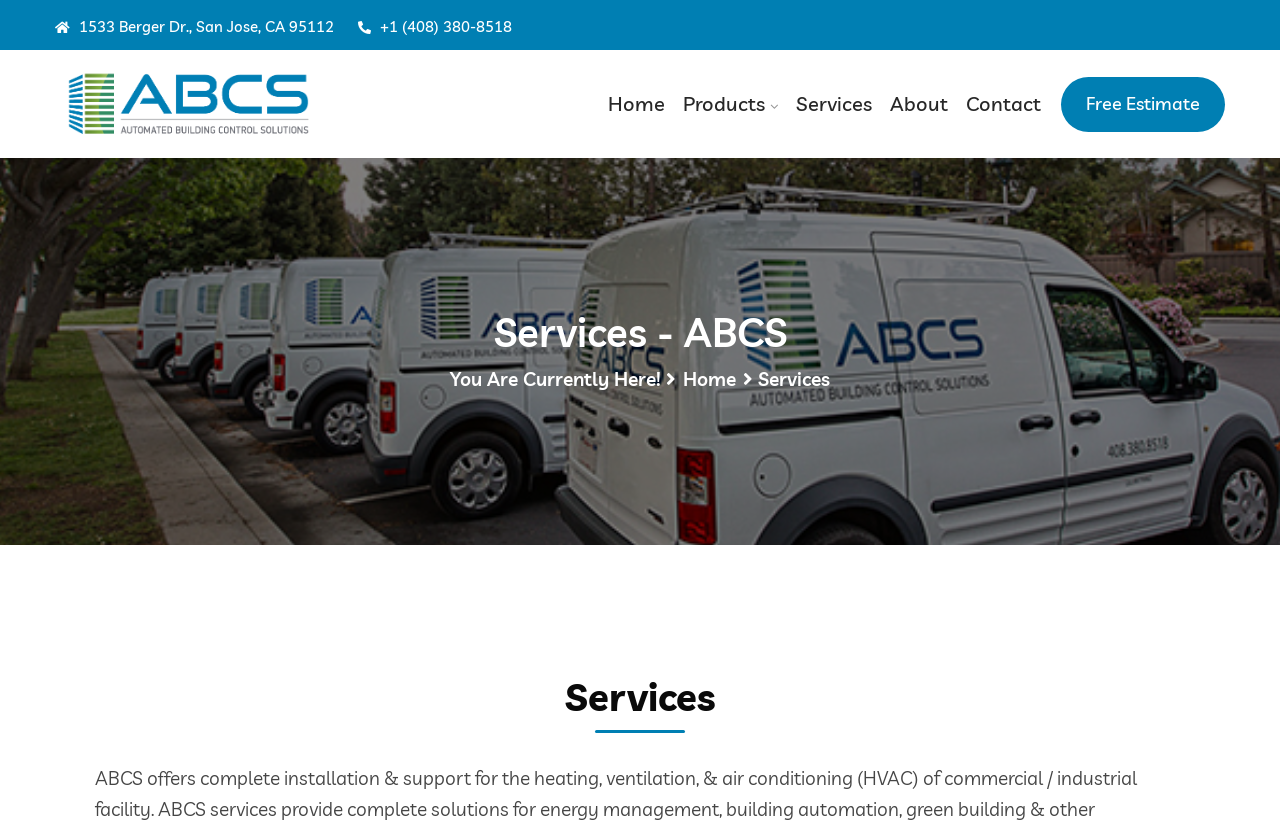Please specify the bounding box coordinates of the region to click in order to perform the following instruction: "visit the Contact page".

[0.755, 0.108, 0.813, 0.147]